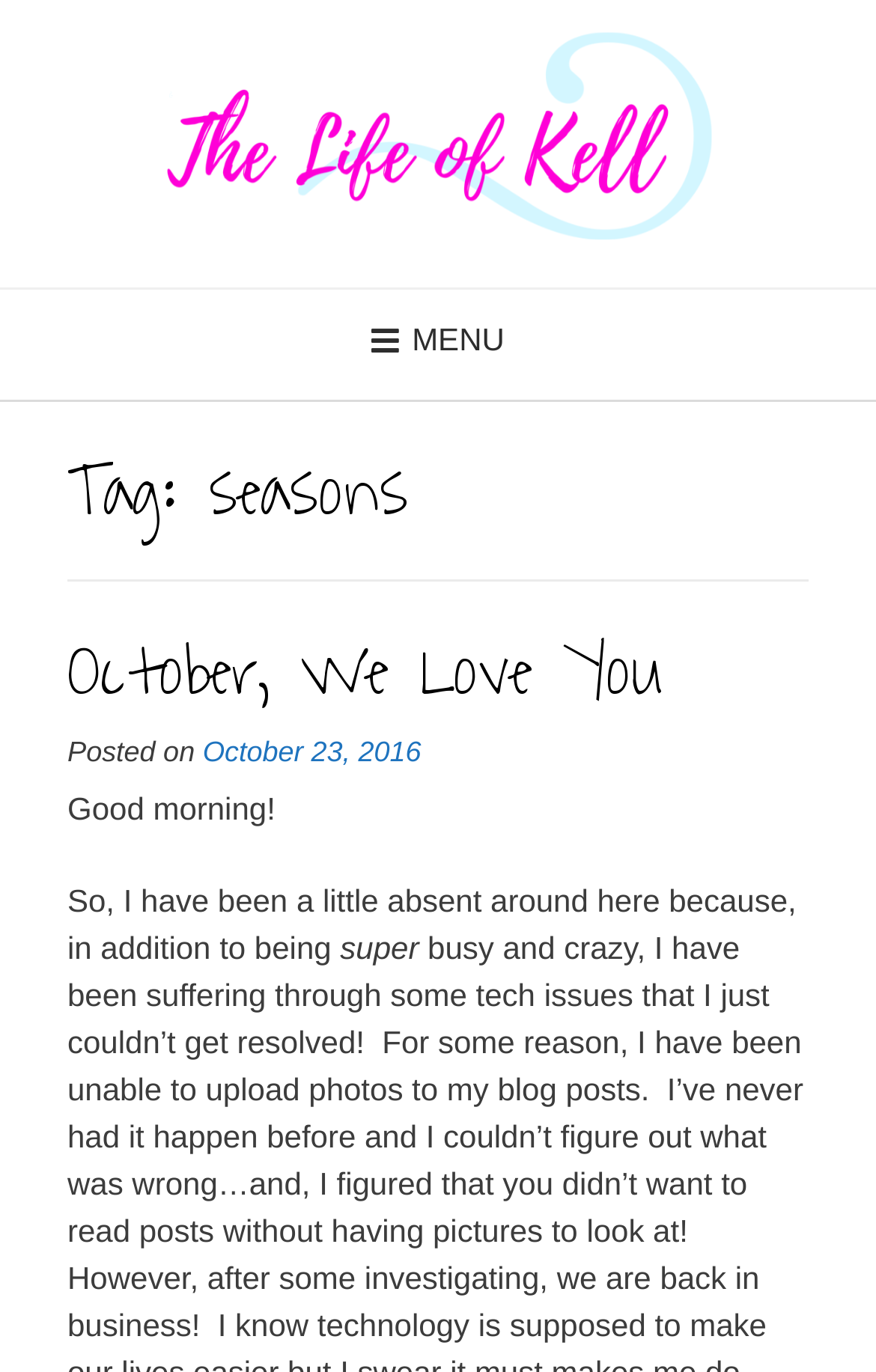How many headings are there in the post?
Refer to the image and answer the question using a single word or phrase.

2